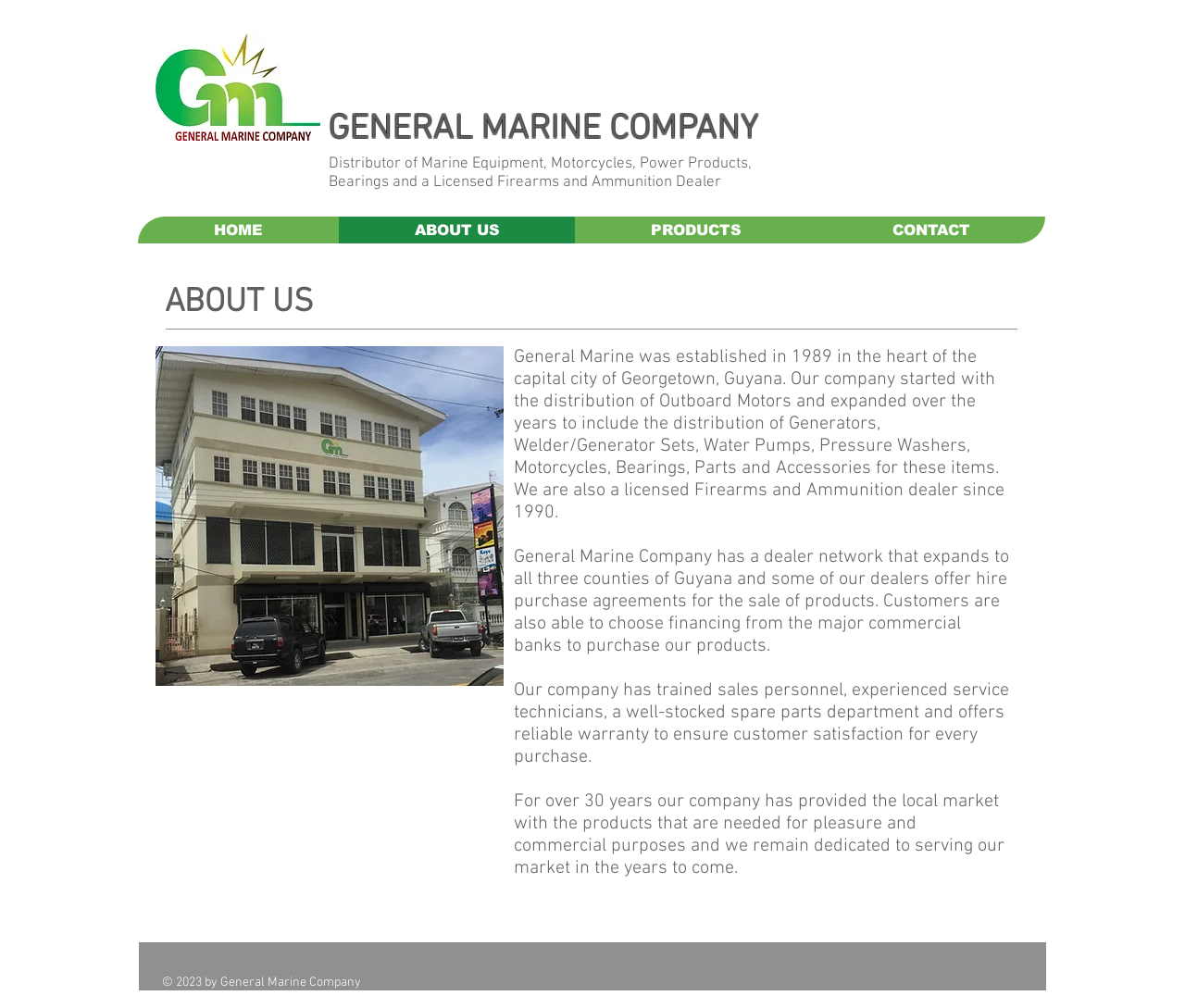Identify and provide the main heading of the webpage.

GENERAL MARINE COMPANY